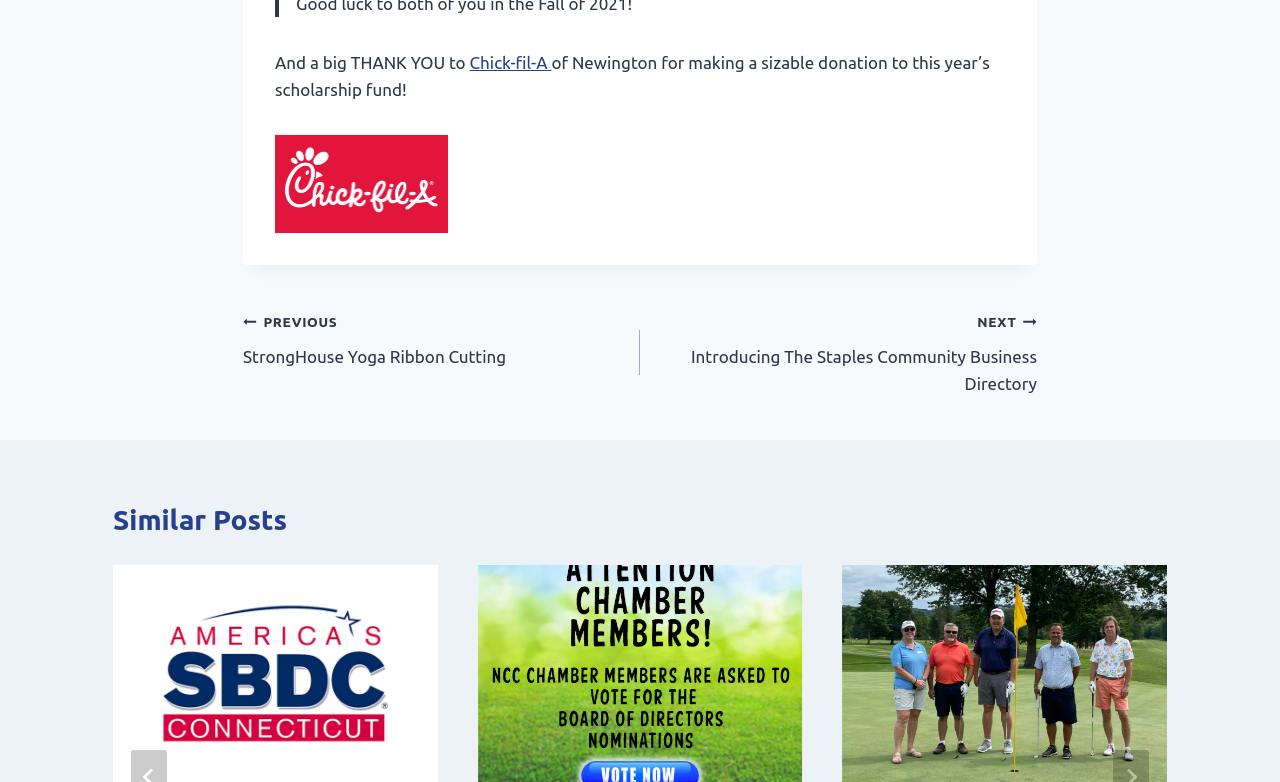Please determine the bounding box coordinates for the element with the description: "aria-label="Go to last slide"".

[0.102, 0.27, 0.13, 0.339]